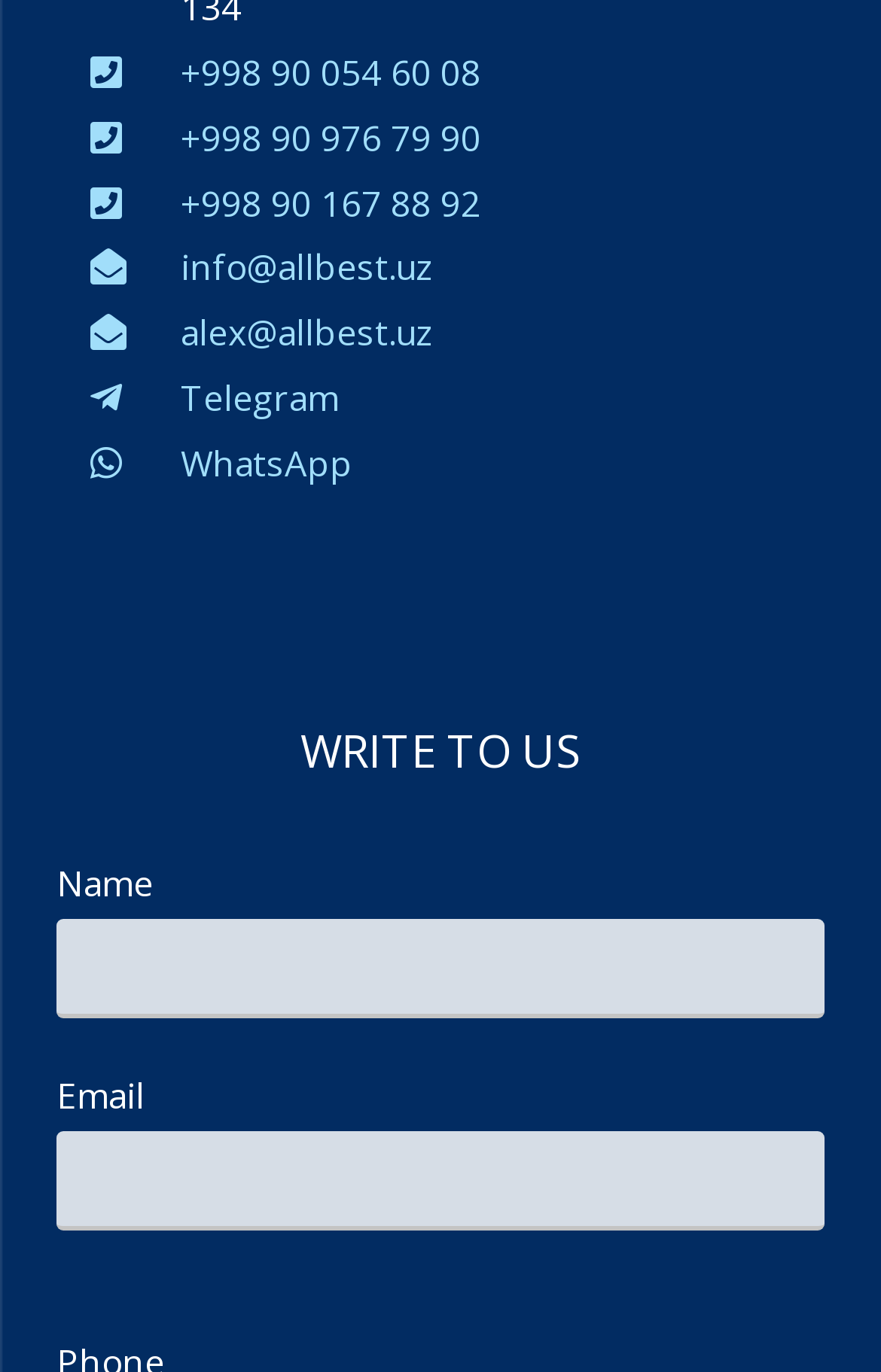Determine the bounding box coordinates for the area that needs to be clicked to fulfill this task: "Input your email". The coordinates must be given as four float numbers between 0 and 1, i.e., [left, top, right, bottom].

[0.064, 0.824, 0.936, 0.896]